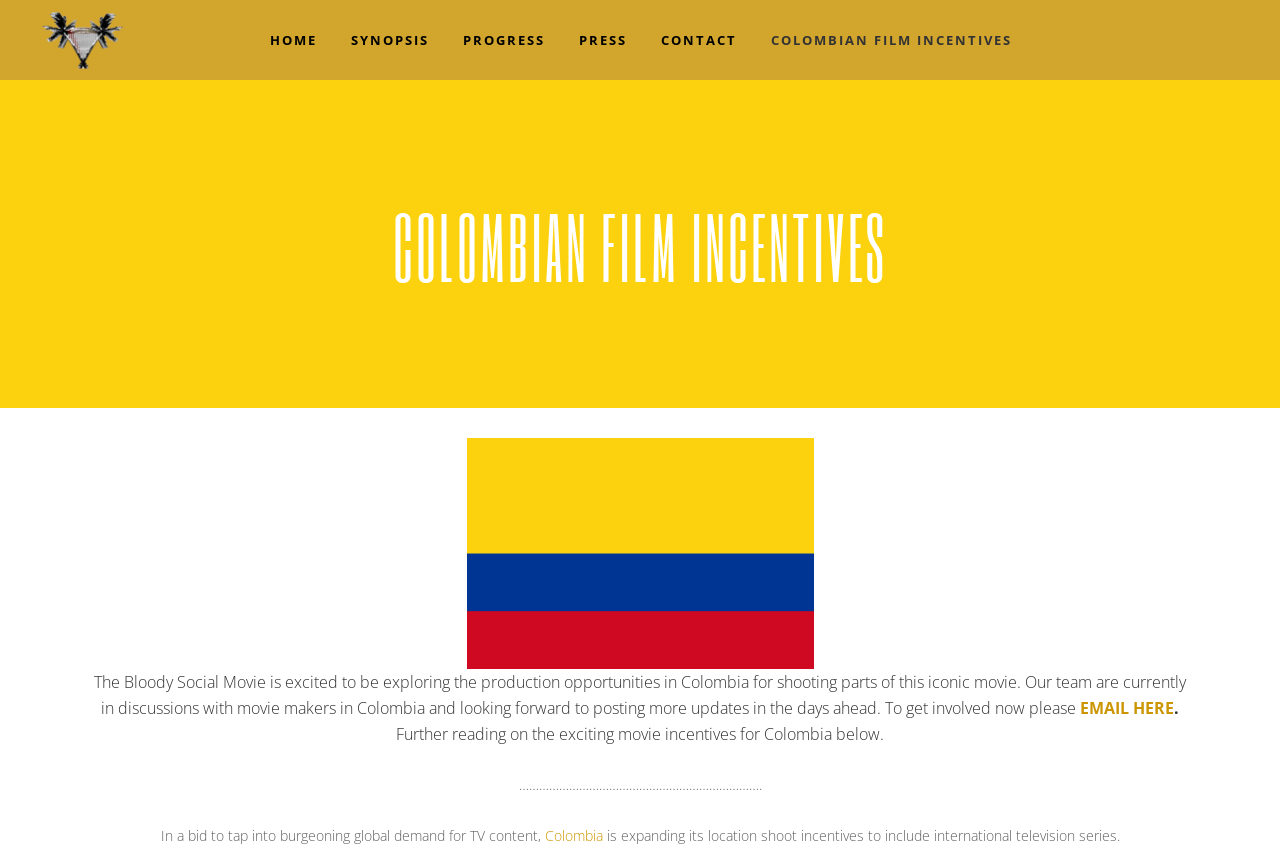Give a one-word or one-phrase response to the question:
What is the purpose of the team's discussions with movie makers?

To shoot parts of the movie